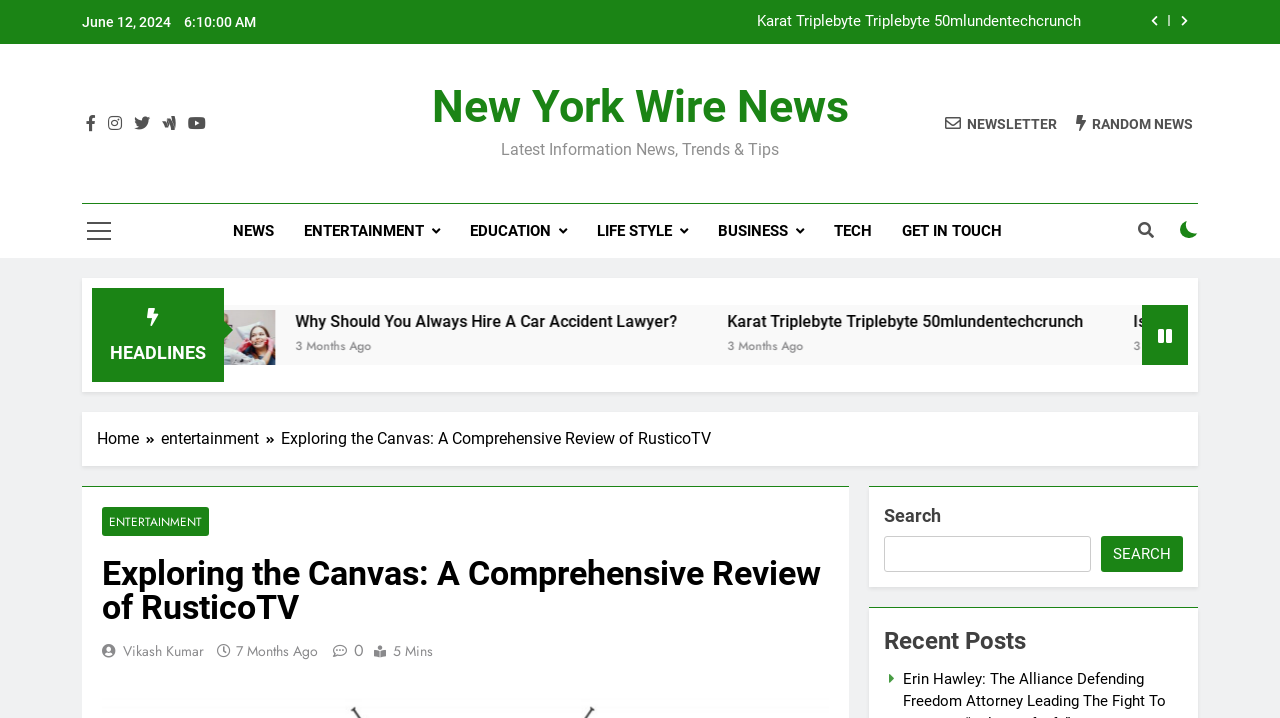Please identify the bounding box coordinates of the element I should click to complete this instruction: 'View entertainment news'. The coordinates should be given as four float numbers between 0 and 1, like this: [left, top, right, bottom].

[0.226, 0.284, 0.355, 0.359]